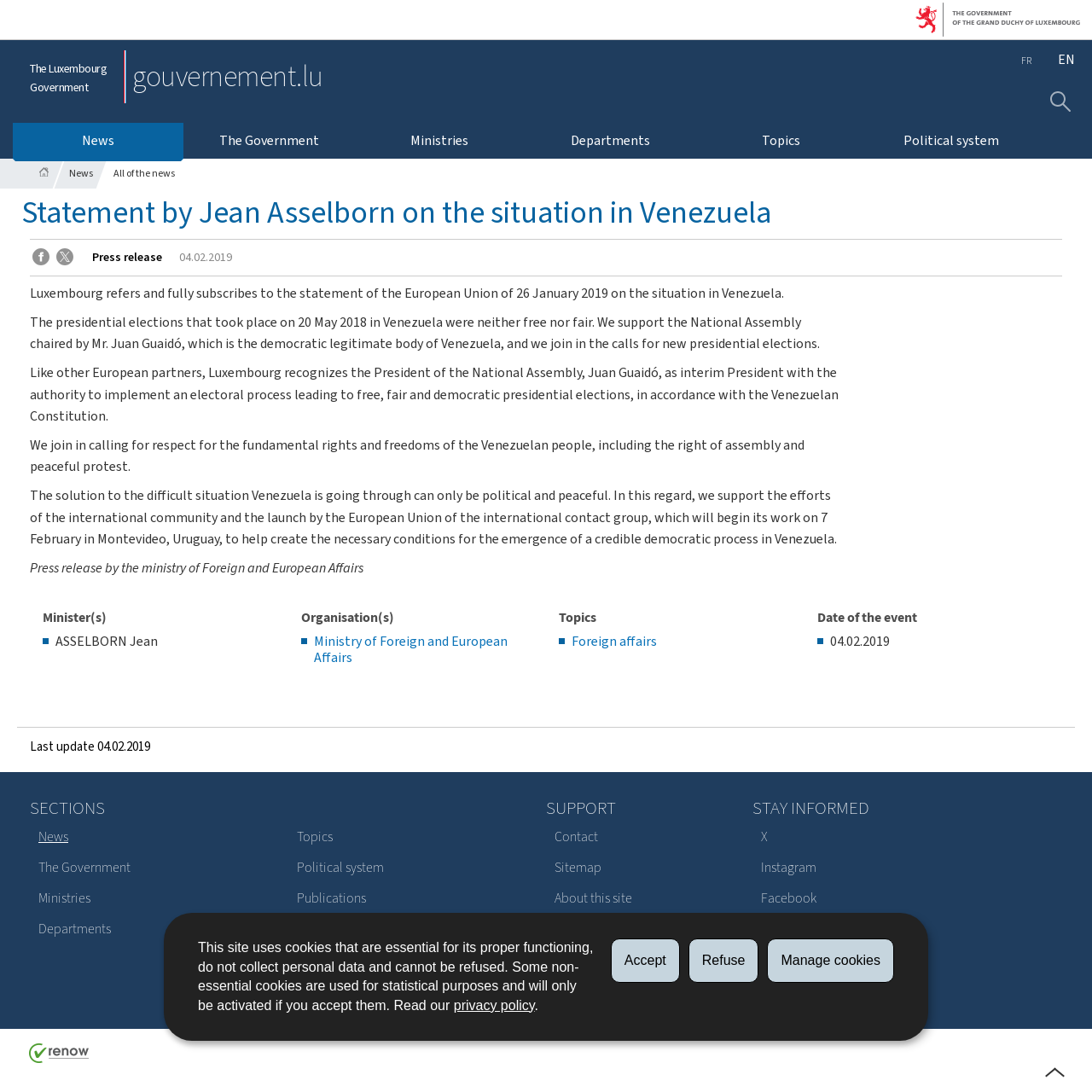Please provide the main heading of the webpage content.

Statement by Jean Asselborn on the situation in Venezuela